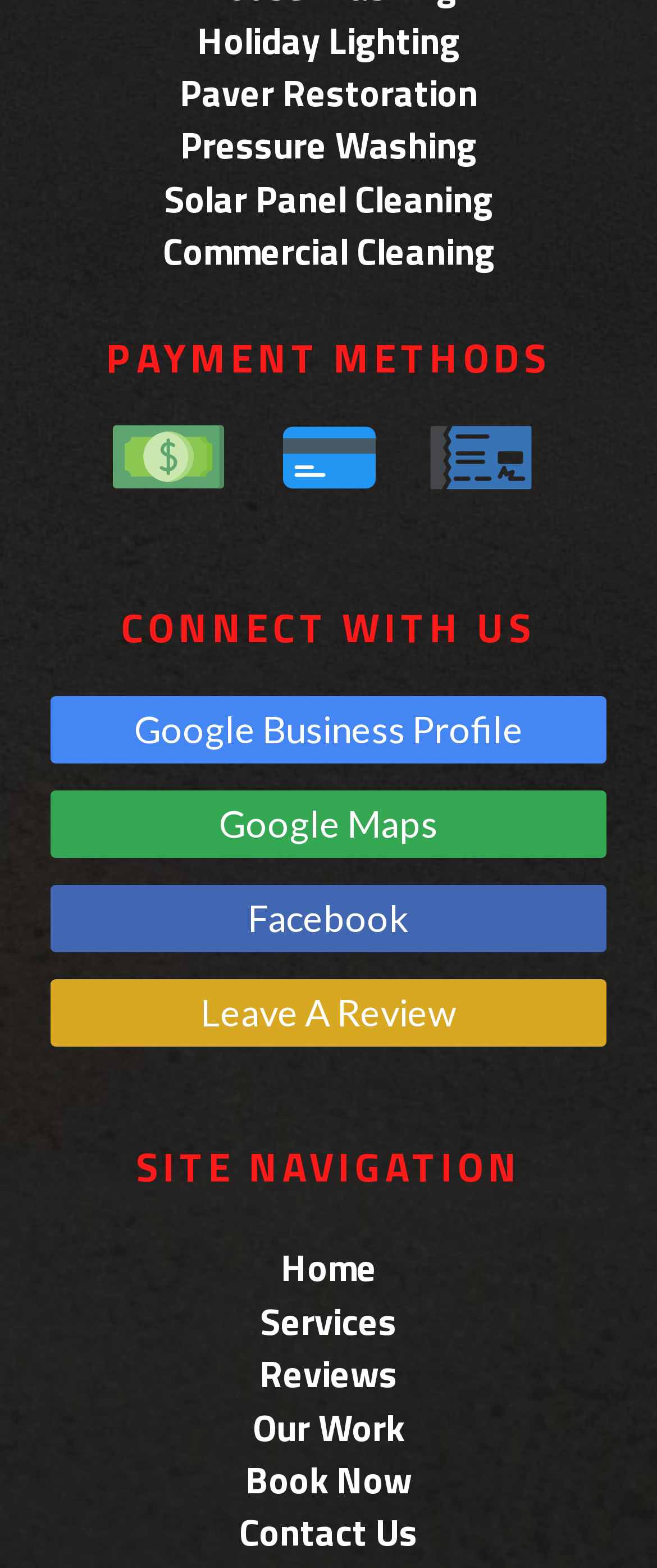What is the purpose of the 'Book Now' link?
Examine the screenshot and reply with a single word or phrase.

To schedule a service